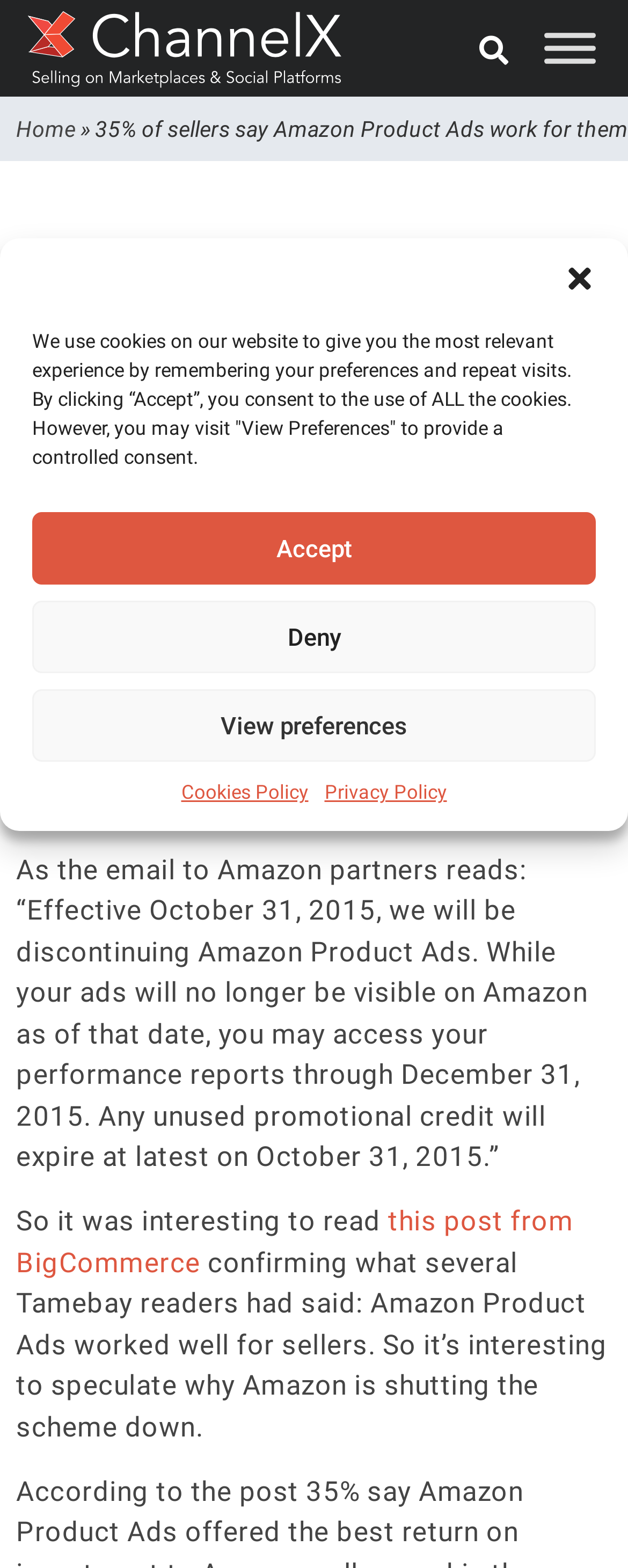Extract the main heading from the webpage content.

35% of sellers say Amazon Product Ads work for them